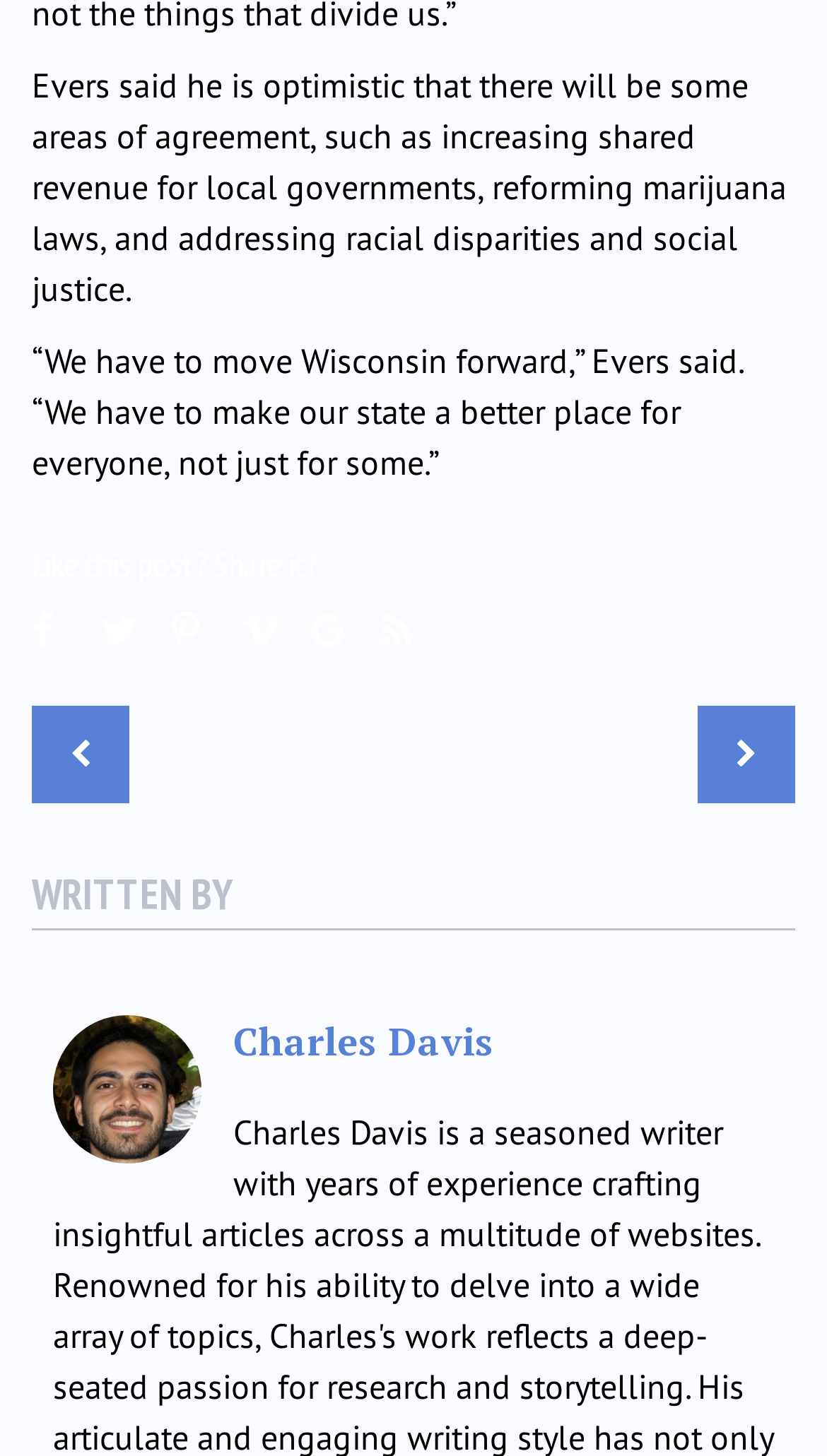Who is the author of the post?
Using the information presented in the image, please offer a detailed response to the question.

The heading 'WRITTEN BY' is followed by an image and a link to 'Charles Davis', indicating that Charles Davis is the author of the post.